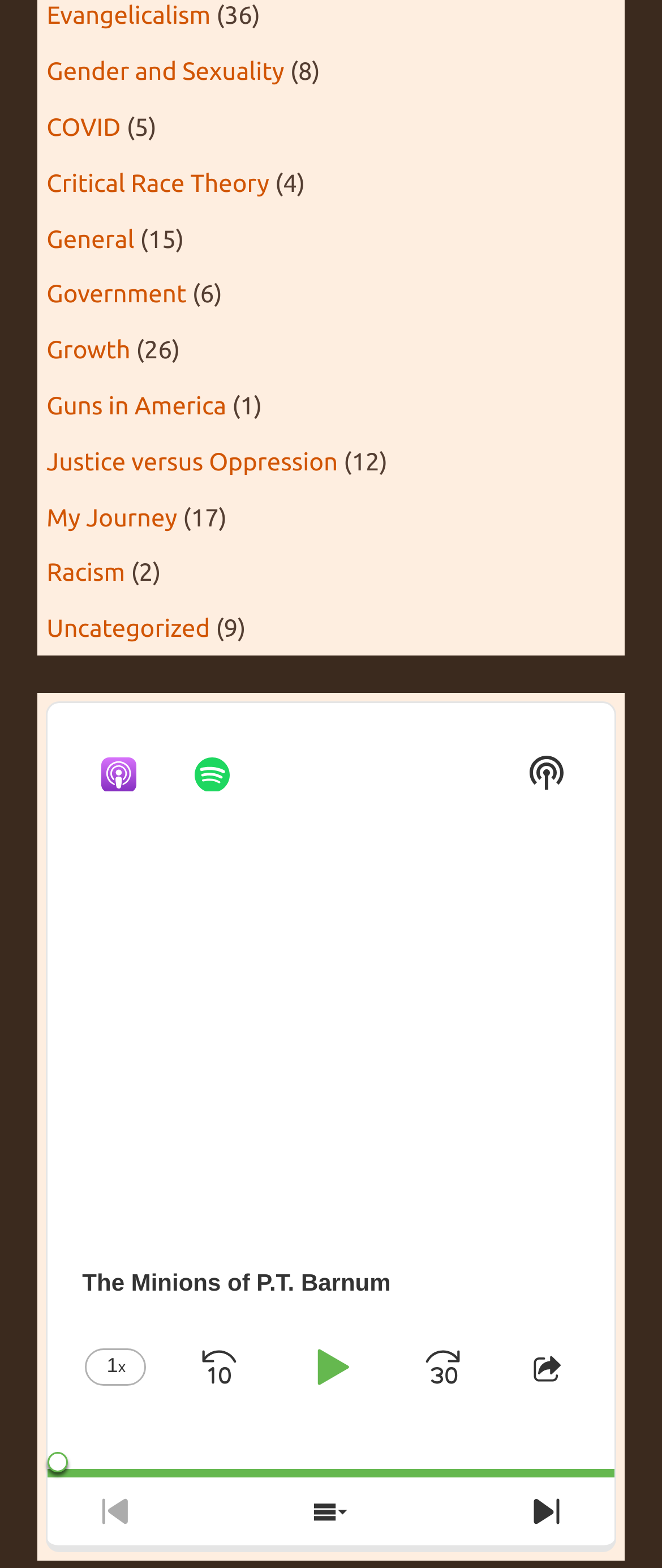Locate the bounding box coordinates of the element that should be clicked to fulfill the instruction: "Change playback rate".

[0.124, 0.85, 0.227, 0.893]